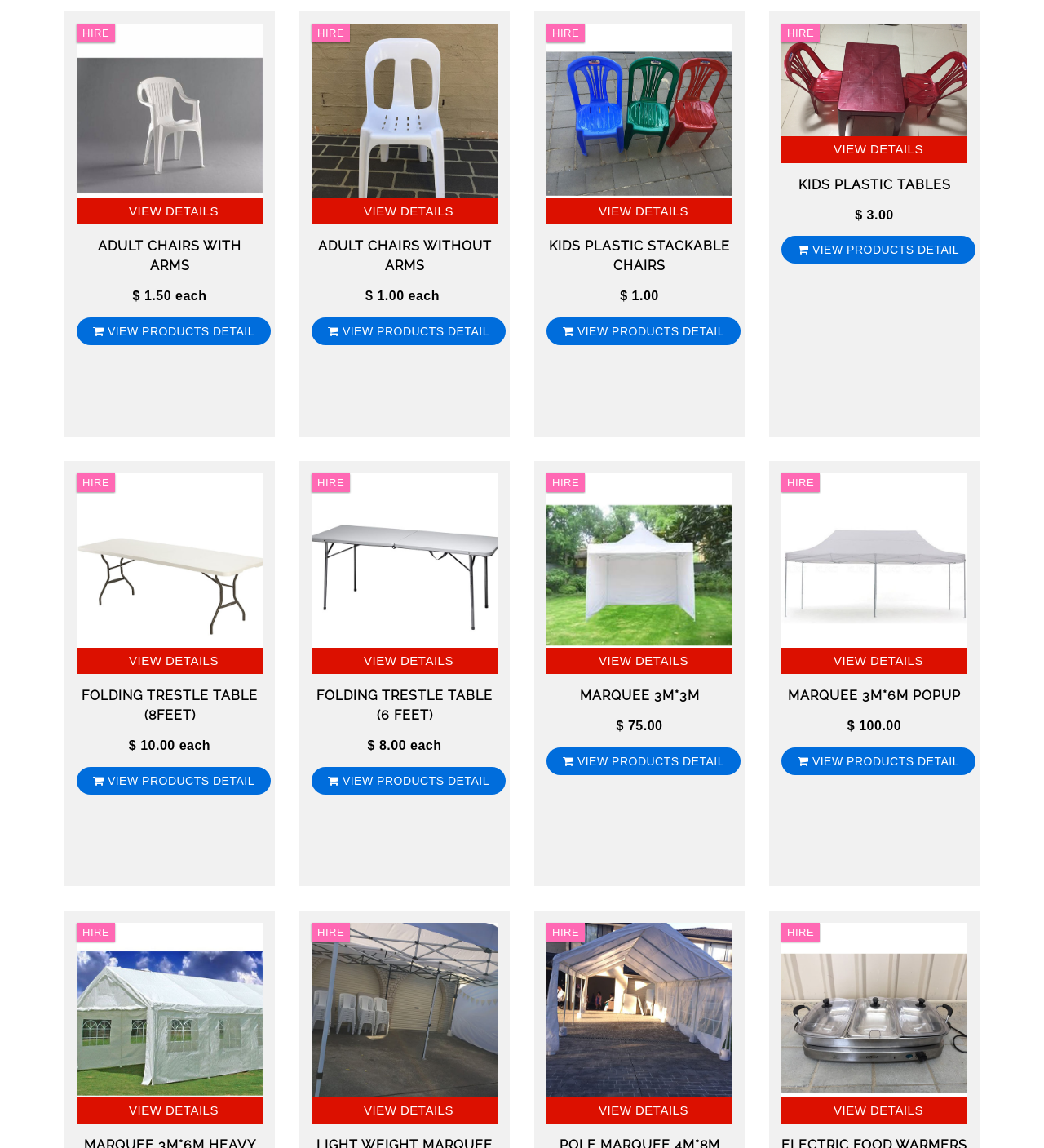Determine the bounding box coordinates of the section I need to click to execute the following instruction: "View products detail of KIDS PLASTIC STACKABLE CHAIRS". Provide the coordinates as four float numbers between 0 and 1, i.e., [left, top, right, bottom].

[0.523, 0.276, 0.709, 0.3]